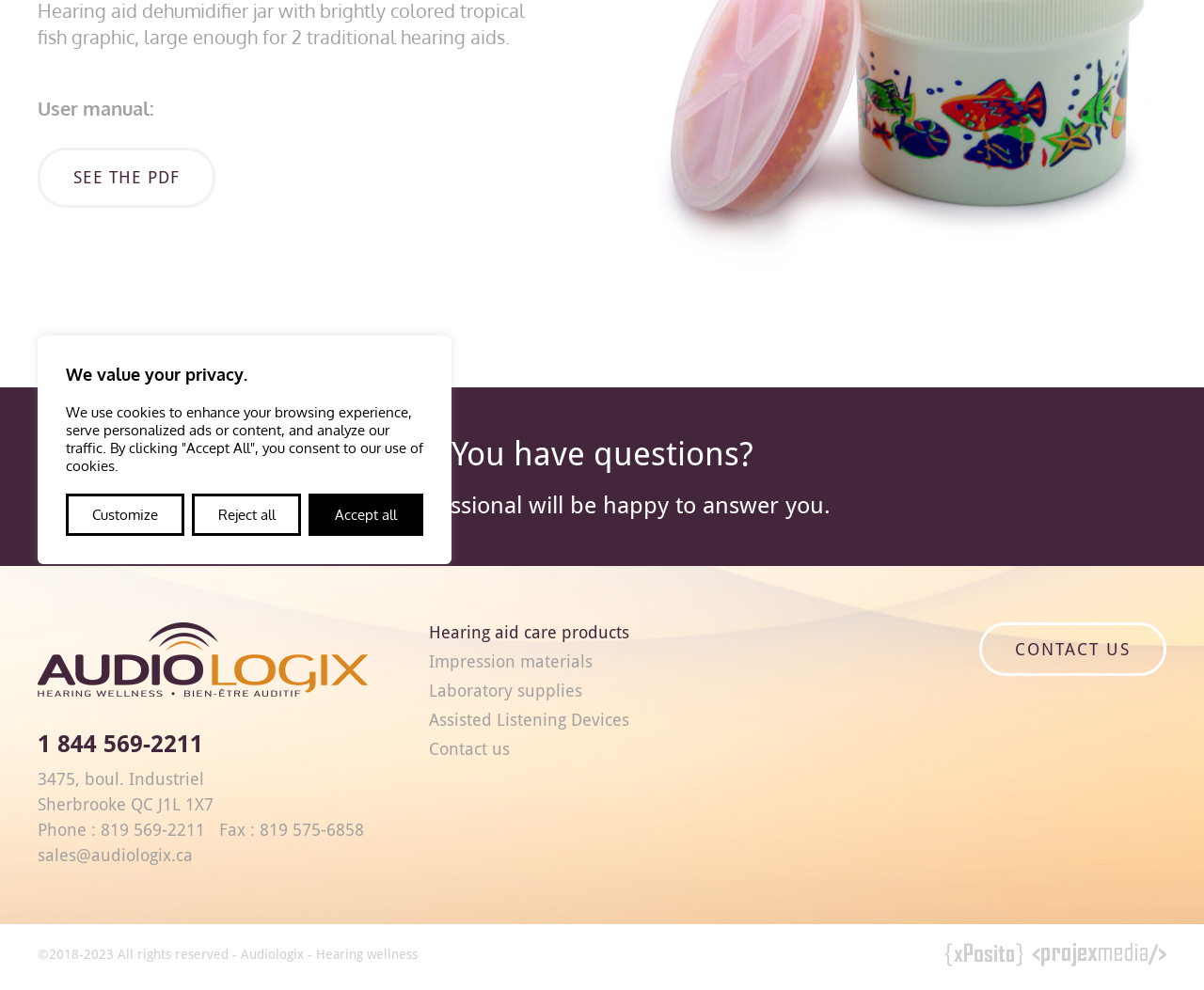Using floating point numbers between 0 and 1, provide the bounding box coordinates in the format (top-left x, top-left y, bottom-right x, bottom-right y). Locate the UI element described here: Customize

[0.055, 0.499, 0.153, 0.541]